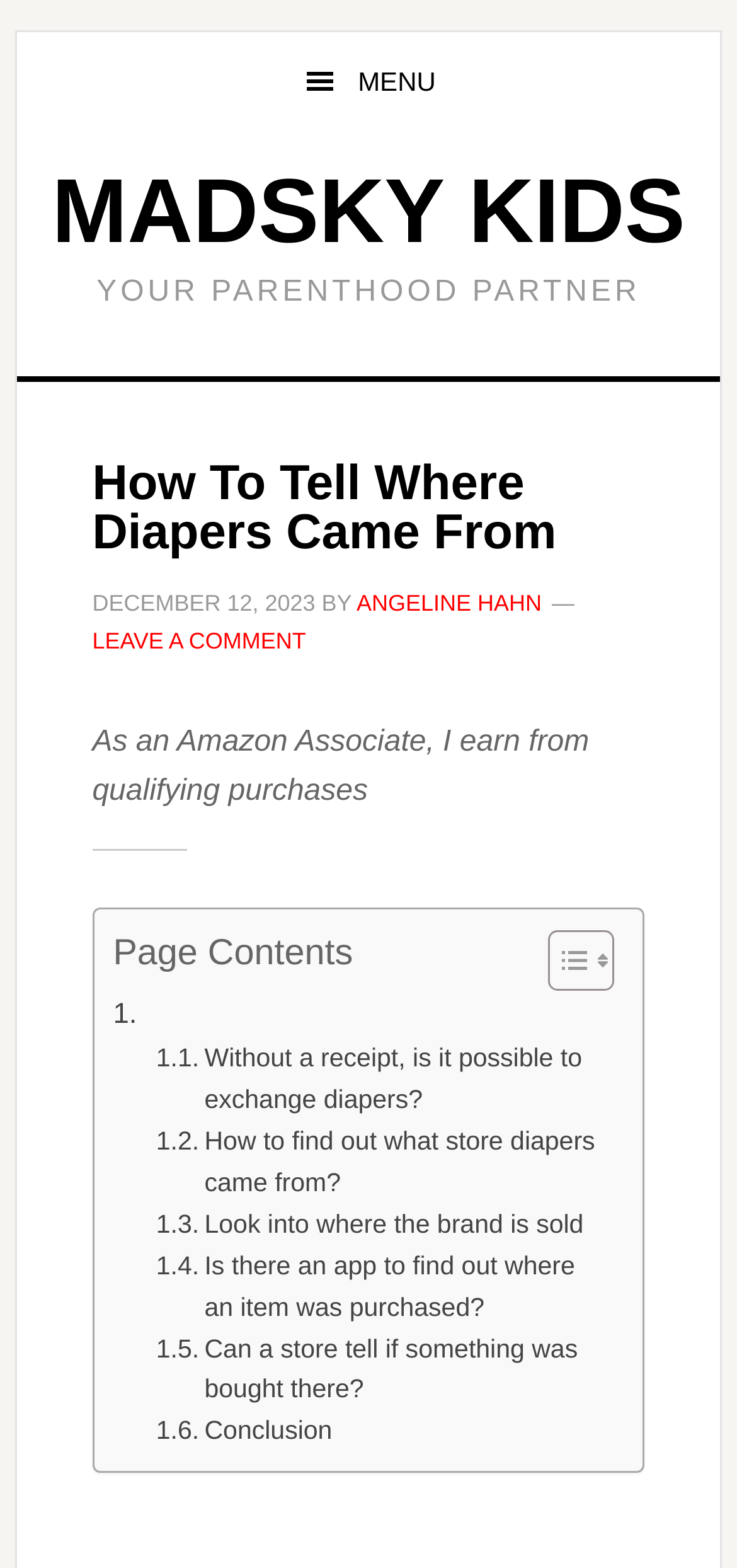Point out the bounding box coordinates of the section to click in order to follow this instruction: "View USA holidays".

None